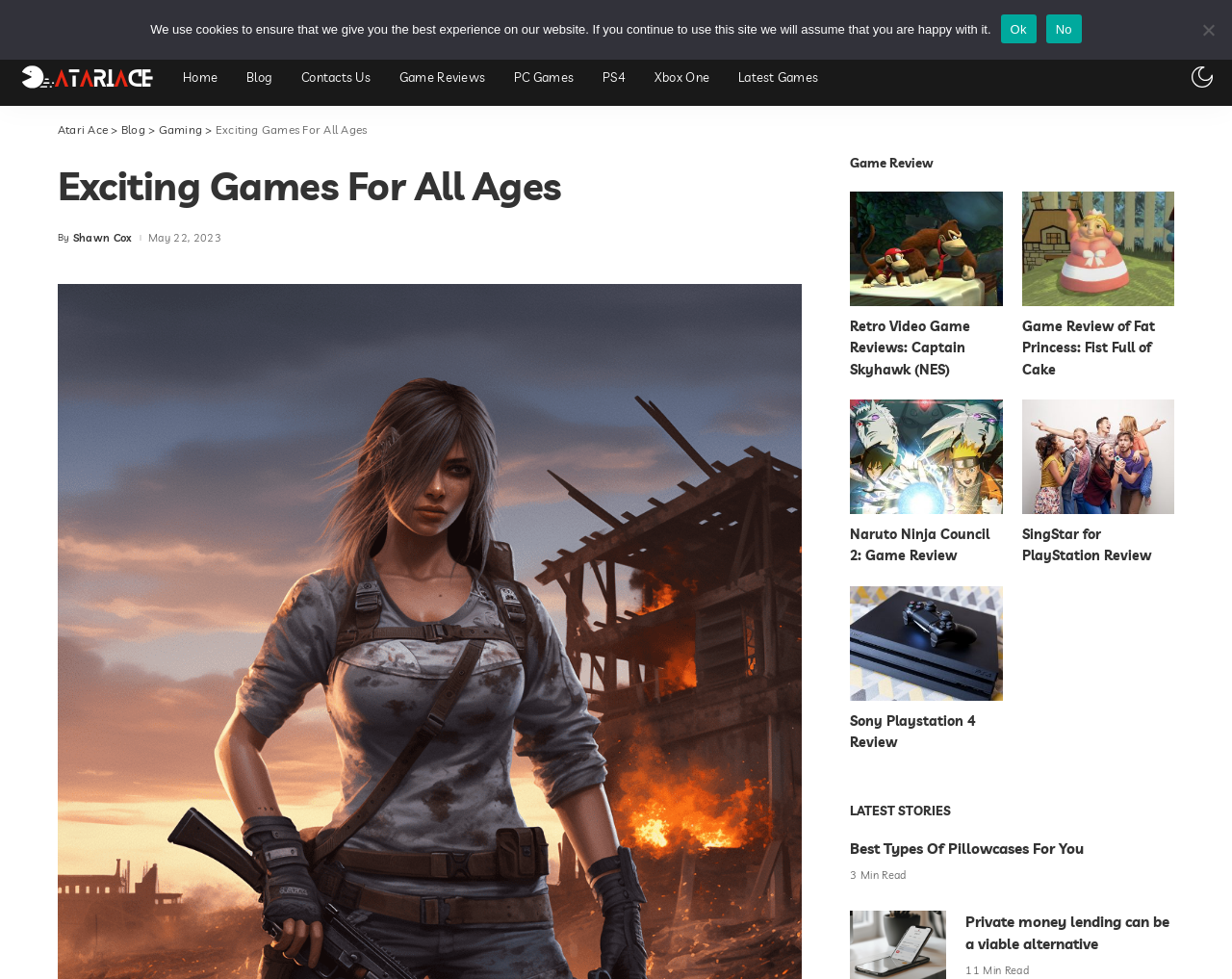Kindly determine the bounding box coordinates for the clickable area to achieve the given instruction: "Check out Latest Games".

[0.588, 0.049, 0.676, 0.108]